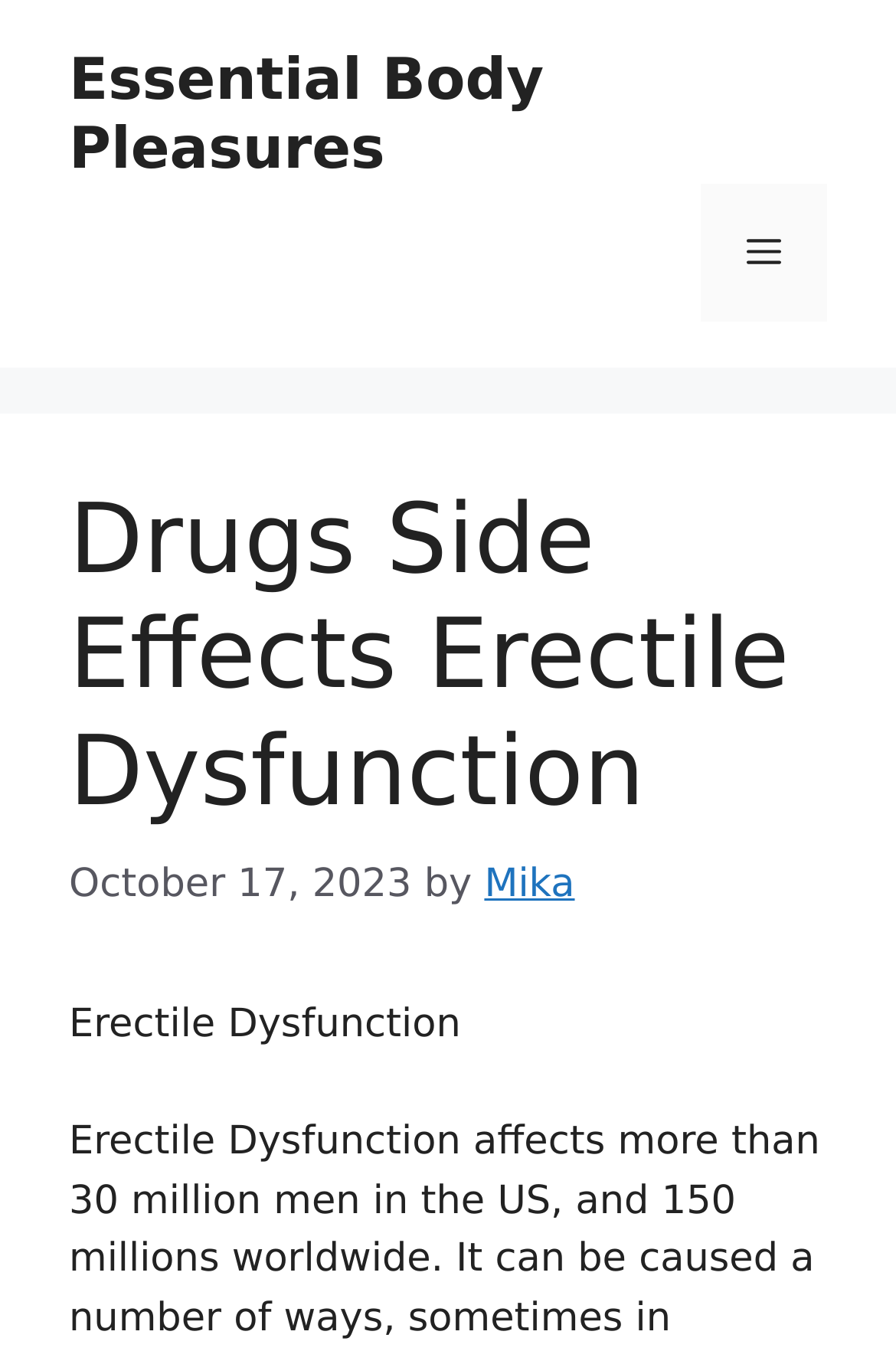Provide a brief response in the form of a single word or phrase:
What is the name of the website?

Essential Body Pleasures